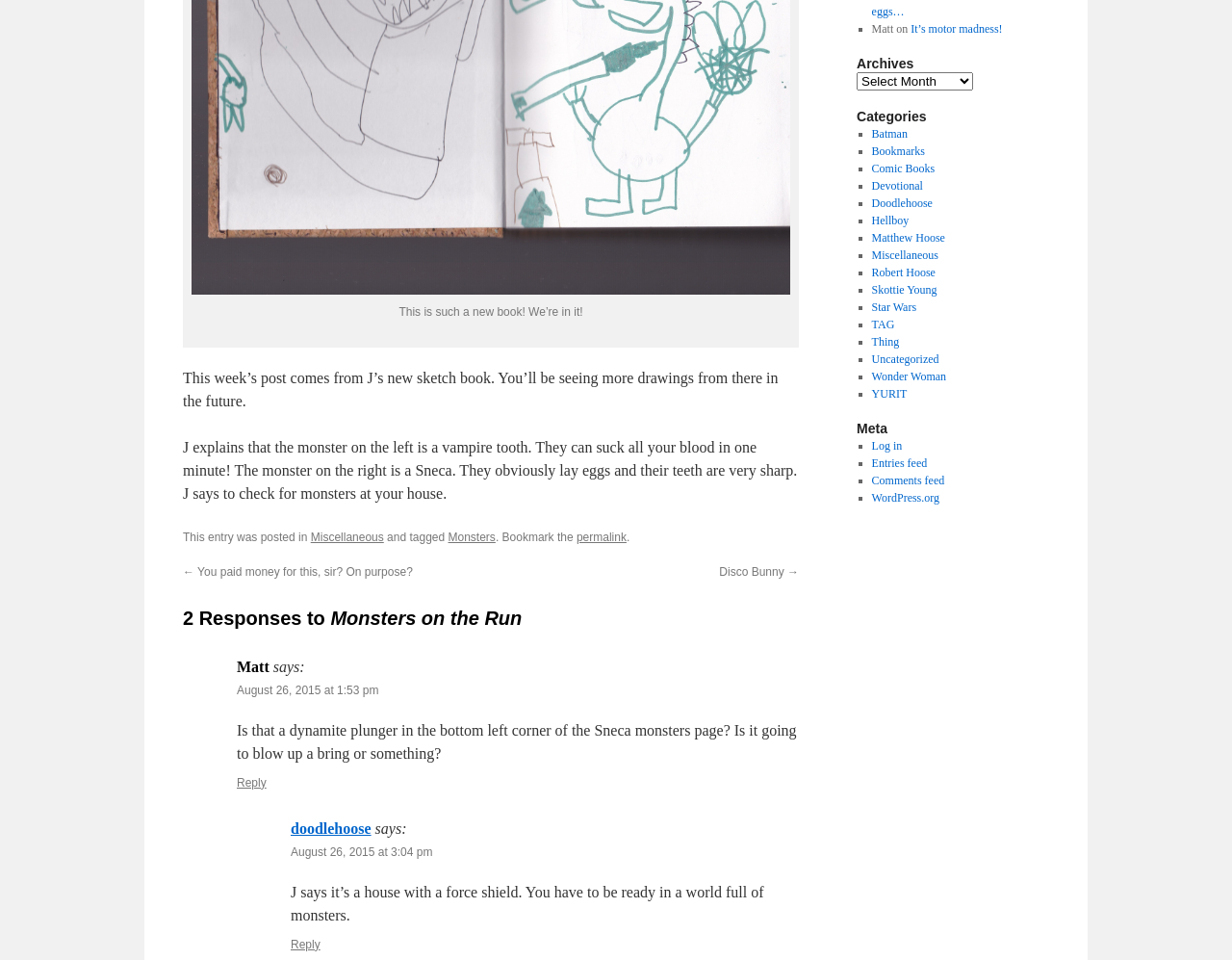Given the element description "Herb & Display Gardens", identify the bounding box of the corresponding UI element.

None